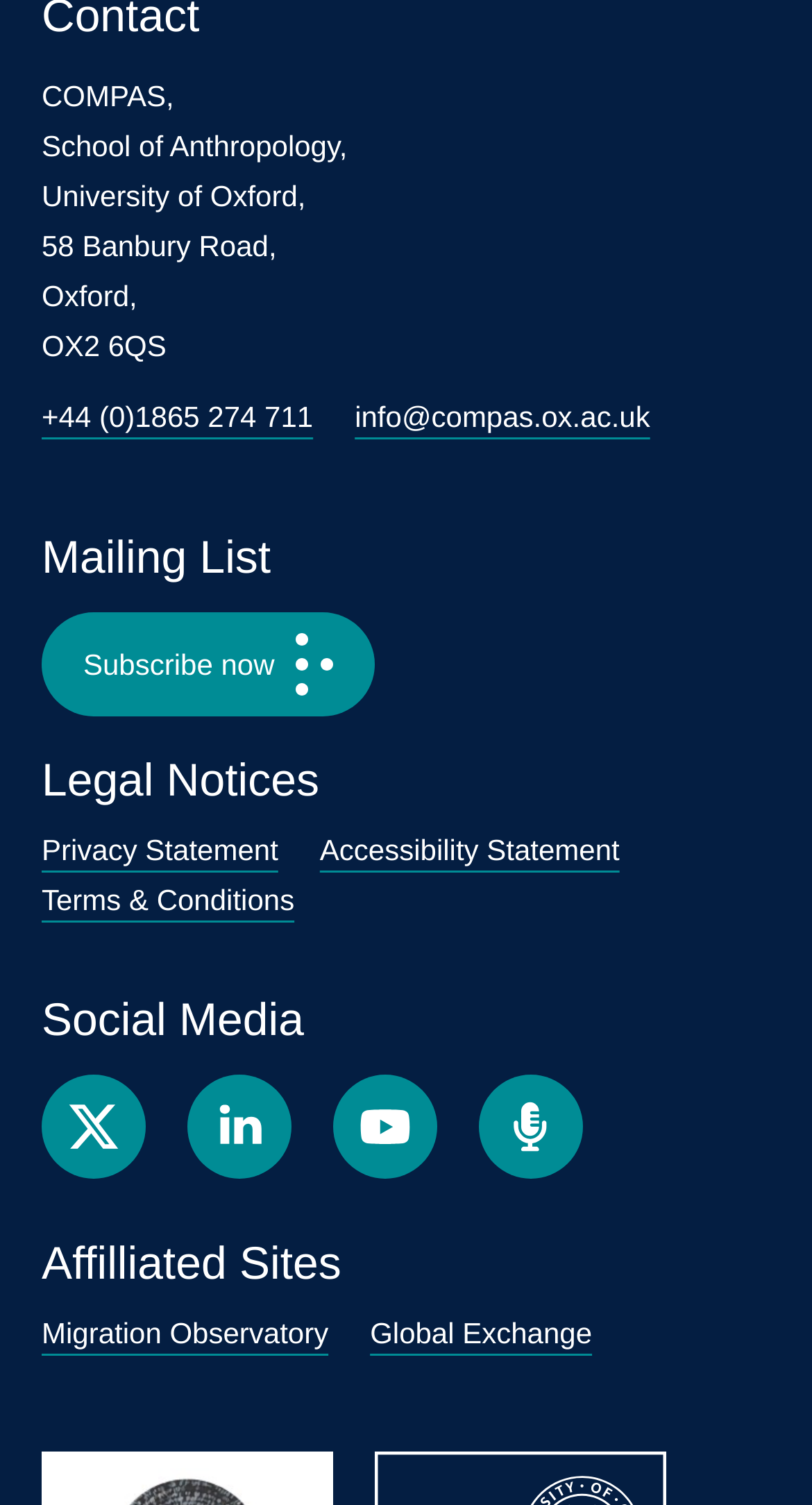Identify the bounding box coordinates necessary to click and complete the given instruction: "Subscribe to the mailing list".

[0.051, 0.407, 0.461, 0.476]